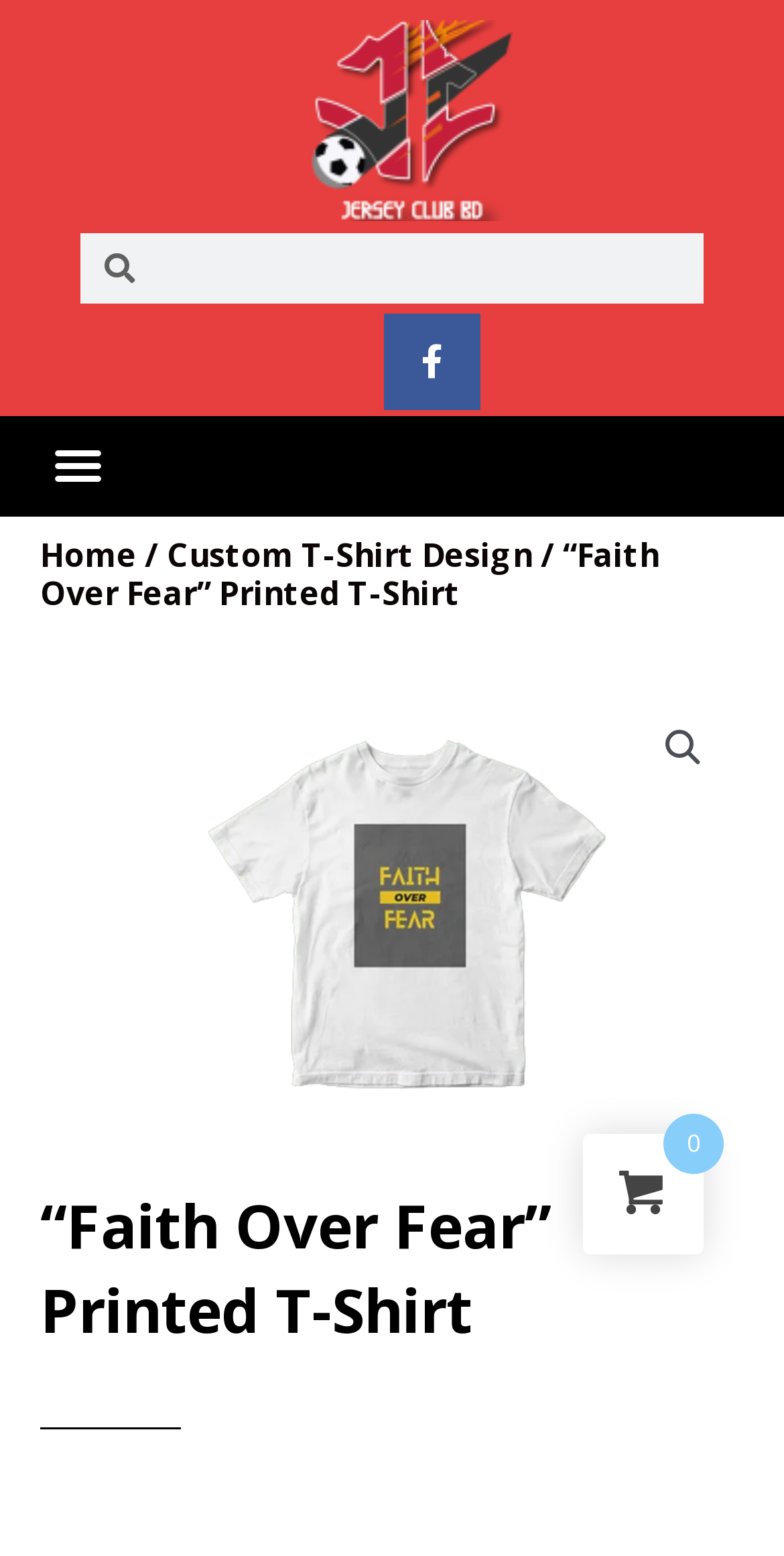Please find the bounding box coordinates of the element that needs to be clicked to perform the following instruction: "Go to Home page". The bounding box coordinates should be four float numbers between 0 and 1, represented as [left, top, right, bottom].

[0.051, 0.342, 0.174, 0.37]